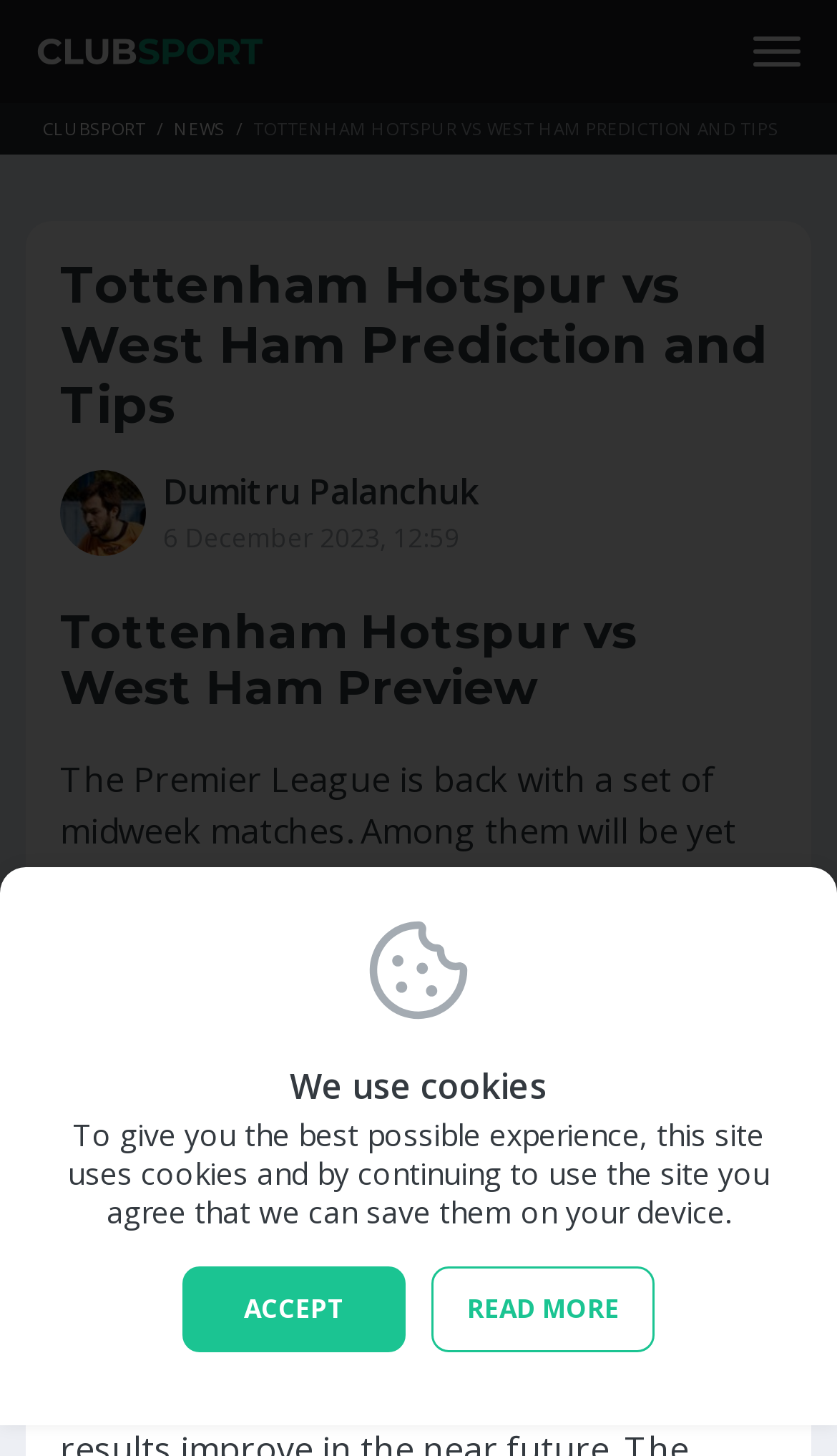Highlight the bounding box coordinates of the element that should be clicked to carry out the following instruction: "Go to the FOOTBALL page". The coordinates must be given as four float numbers ranging from 0 to 1, i.e., [left, top, right, bottom].

[0.0, 0.072, 1.0, 0.143]